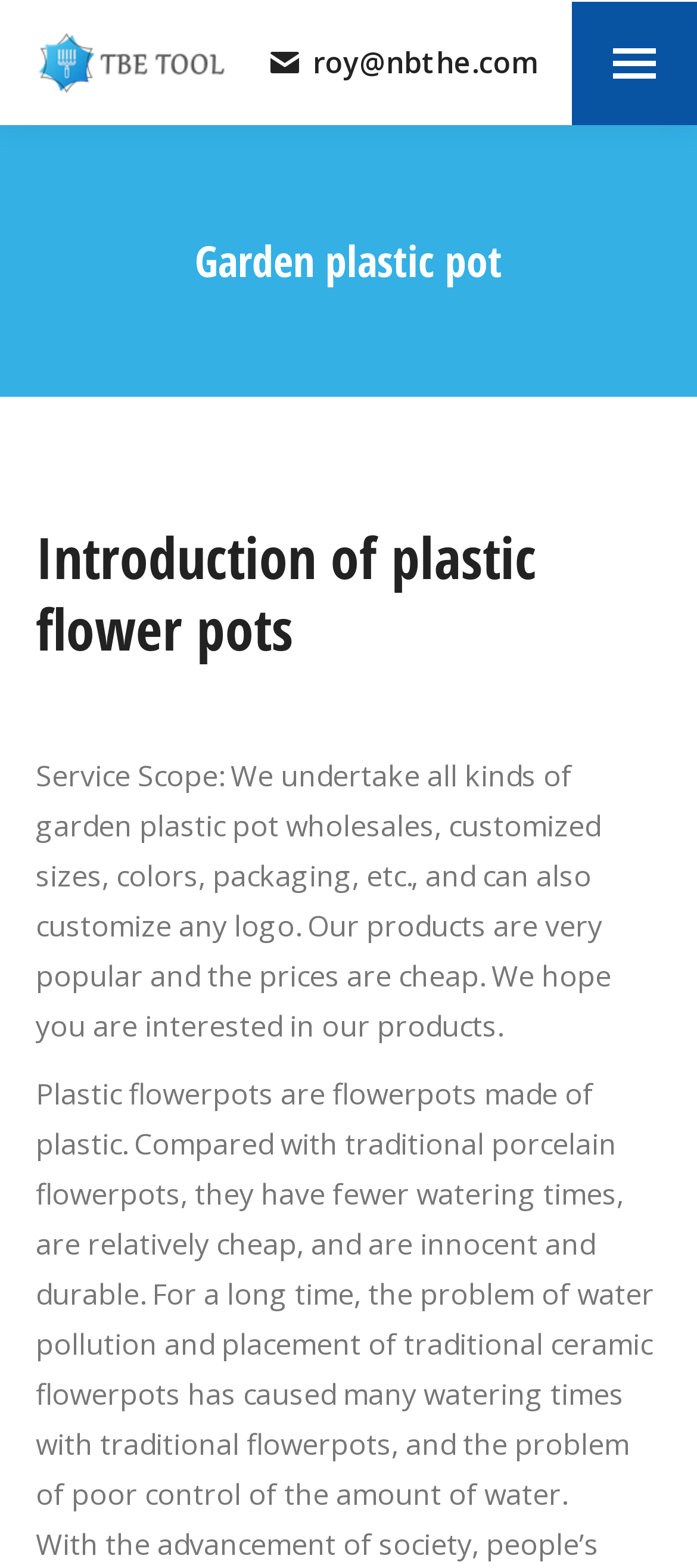Describe all significant elements and features of the webpage.

The webpage appears to be a product introduction page for garden plastic pots. At the top right corner, there is a mobile menu icon. Below it, there is a contact email address "roy@nbthe.com" displayed prominently. 

On the top left side, there is a link with an accompanying image that lists various garden tool manufacturers and suppliers. 

The main content of the page is divided into sections. The first section is headed by "Garden plastic pot" and is followed by a breadcrumb trail indicating the current page location. The main introduction section is titled "Introduction of plastic flower pots" and provides a detailed description of the service scope, including wholesale options, customization, and pricing. 

Below the introduction, there is a paragraph of text that explains the benefits of plastic flowerpots compared to traditional ceramic ones, including reduced watering times, affordability, and durability. 

At the bottom right corner, there is a "Go to Top" link, allowing users to quickly navigate back to the top of the page.